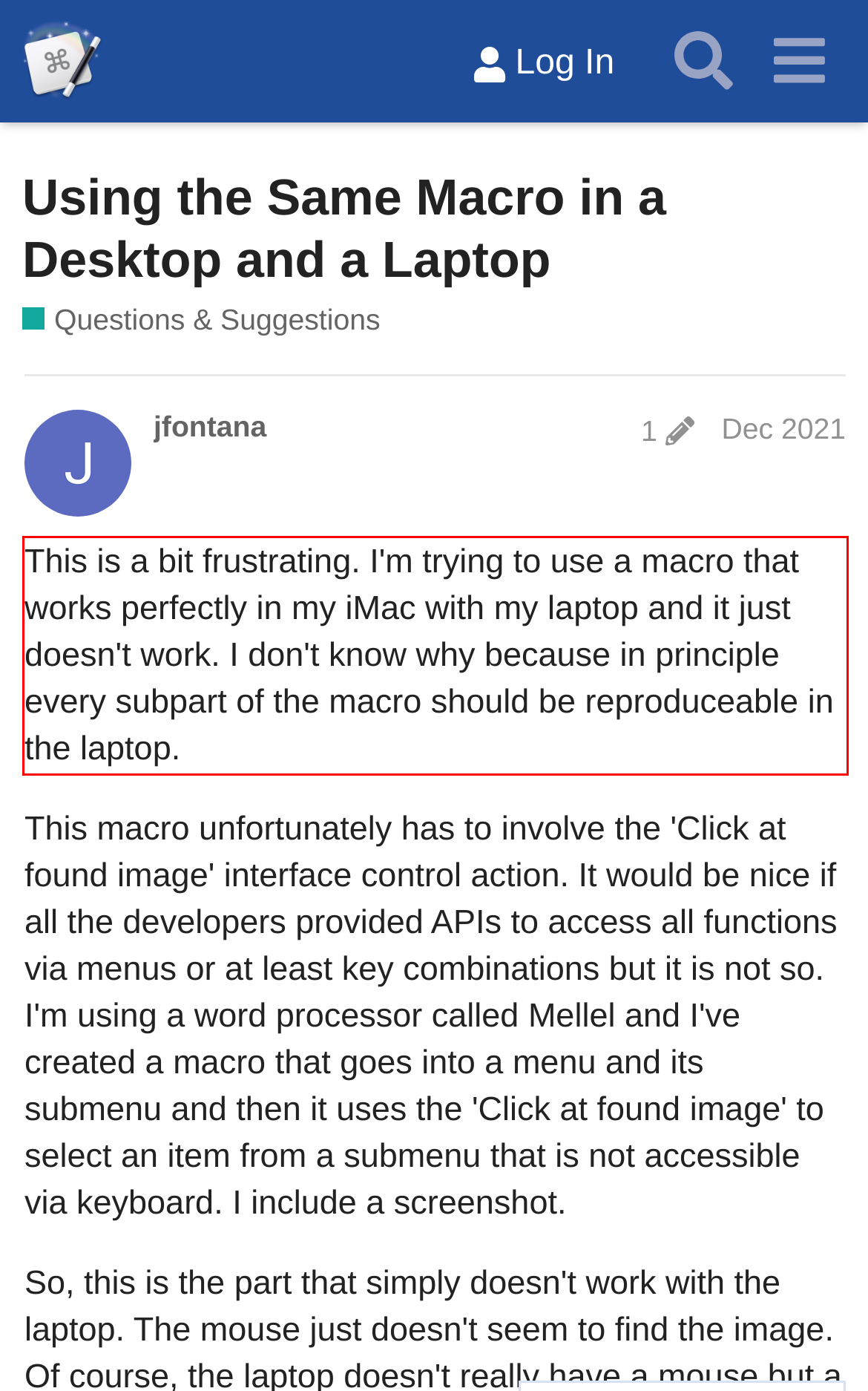Please examine the webpage screenshot and extract the text within the red bounding box using OCR.

This is a bit frustrating. I'm trying to use a macro that works perfectly in my iMac with my laptop and it just doesn't work. I don't know why because in principle every subpart of the macro should be reproduceable in the laptop.